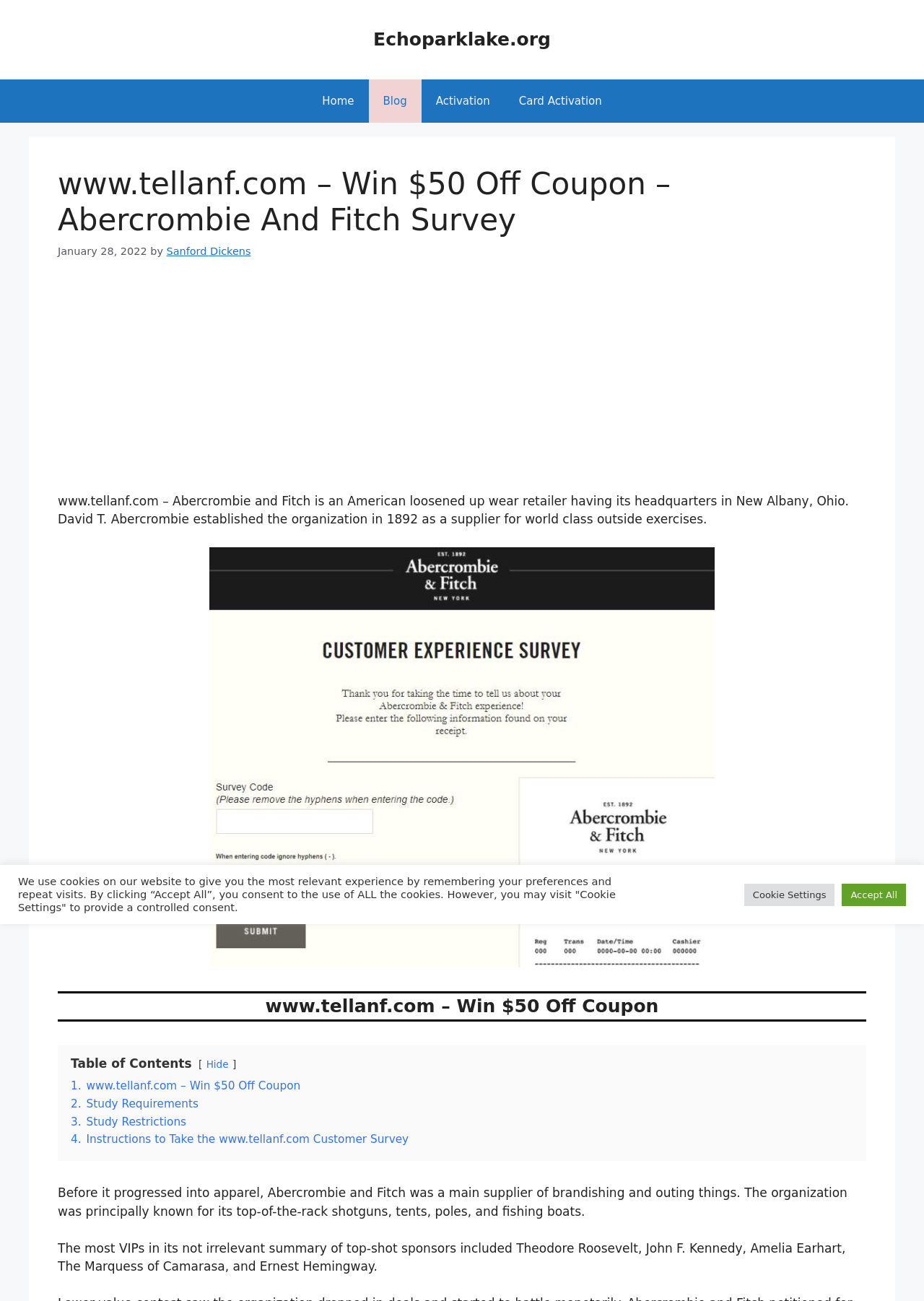Find the bounding box coordinates of the clickable area that will achieve the following instruction: "Click the Activation link".

[0.456, 0.061, 0.546, 0.094]